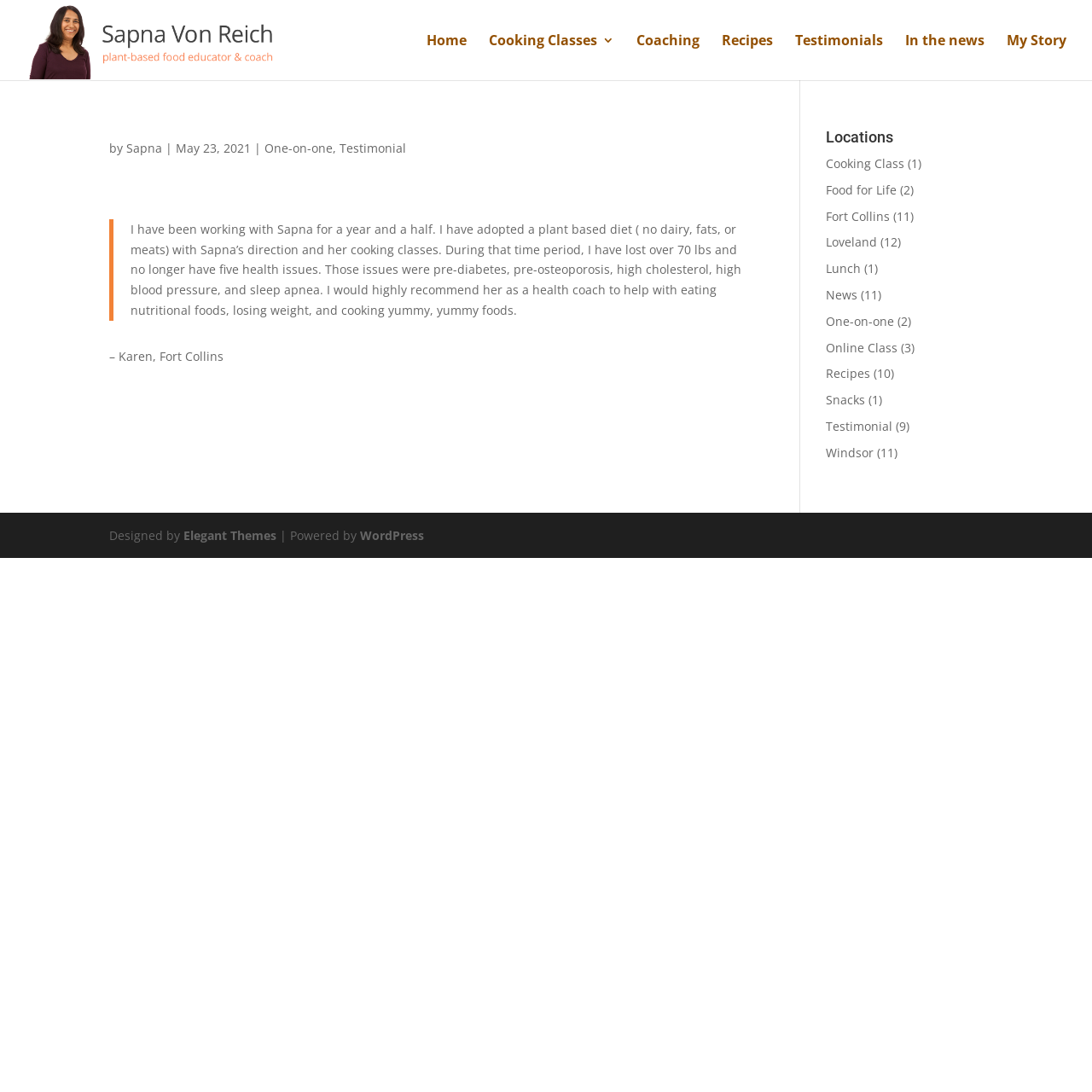Identify the bounding box coordinates for the UI element described as: "One-on-one". The coordinates should be provided as four floats between 0 and 1: [left, top, right, bottom].

[0.756, 0.287, 0.819, 0.301]